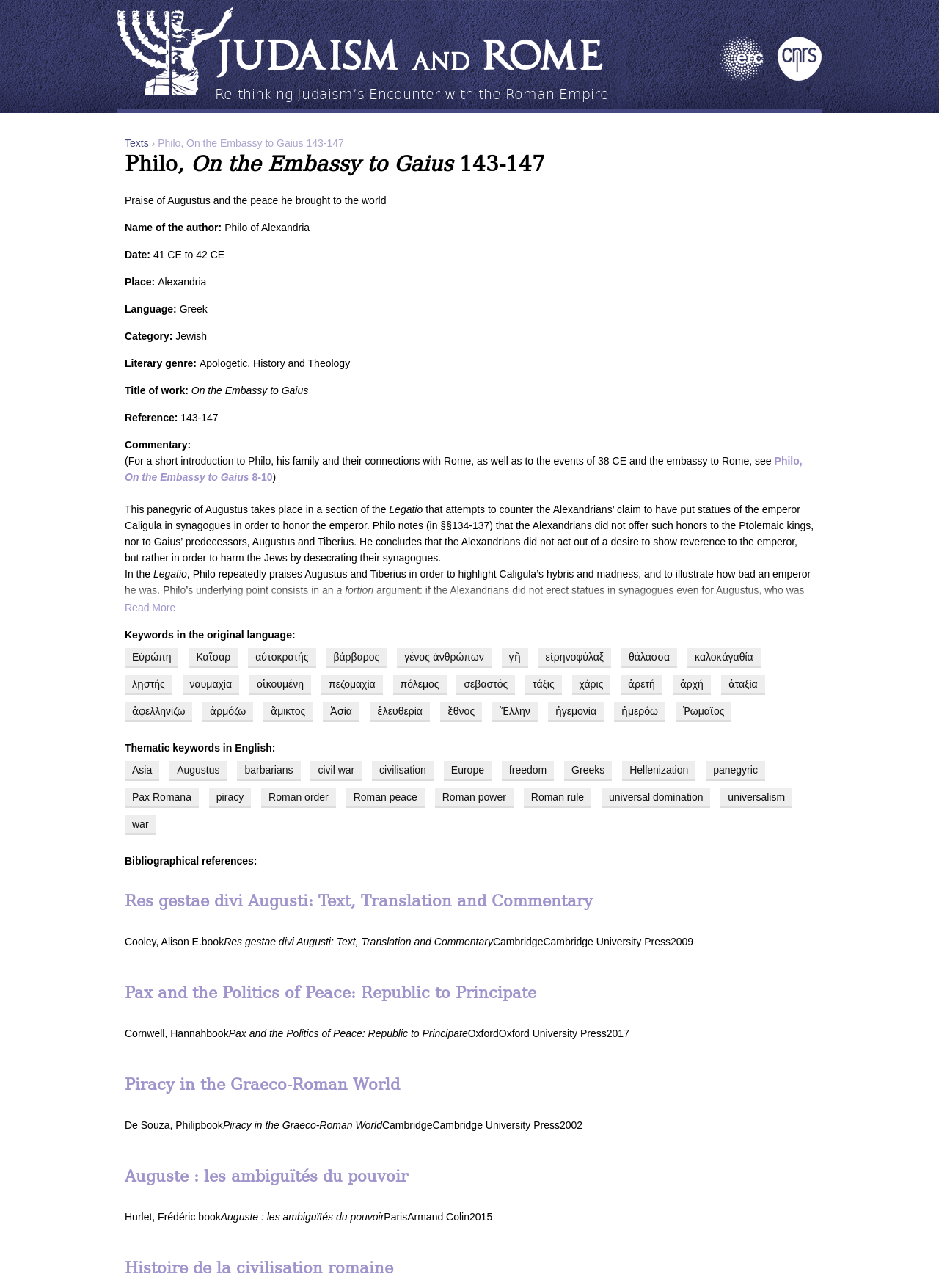What is the language of the work?
Based on the image content, provide your answer in one word or a short phrase.

Greek